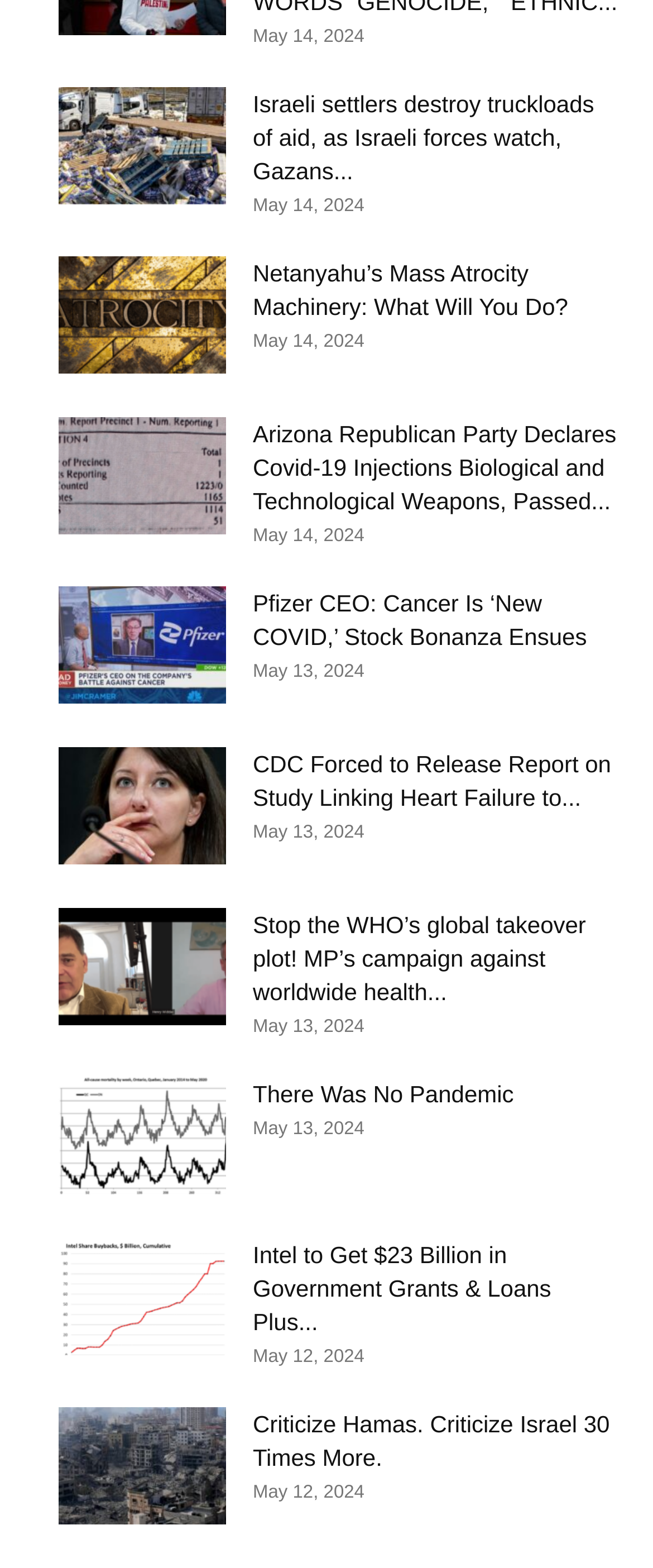Please determine the bounding box coordinates of the element's region to click in order to carry out the following instruction: "Learn about 'African Home Decor'". The coordinates should be four float numbers between 0 and 1, i.e., [left, top, right, bottom].

None